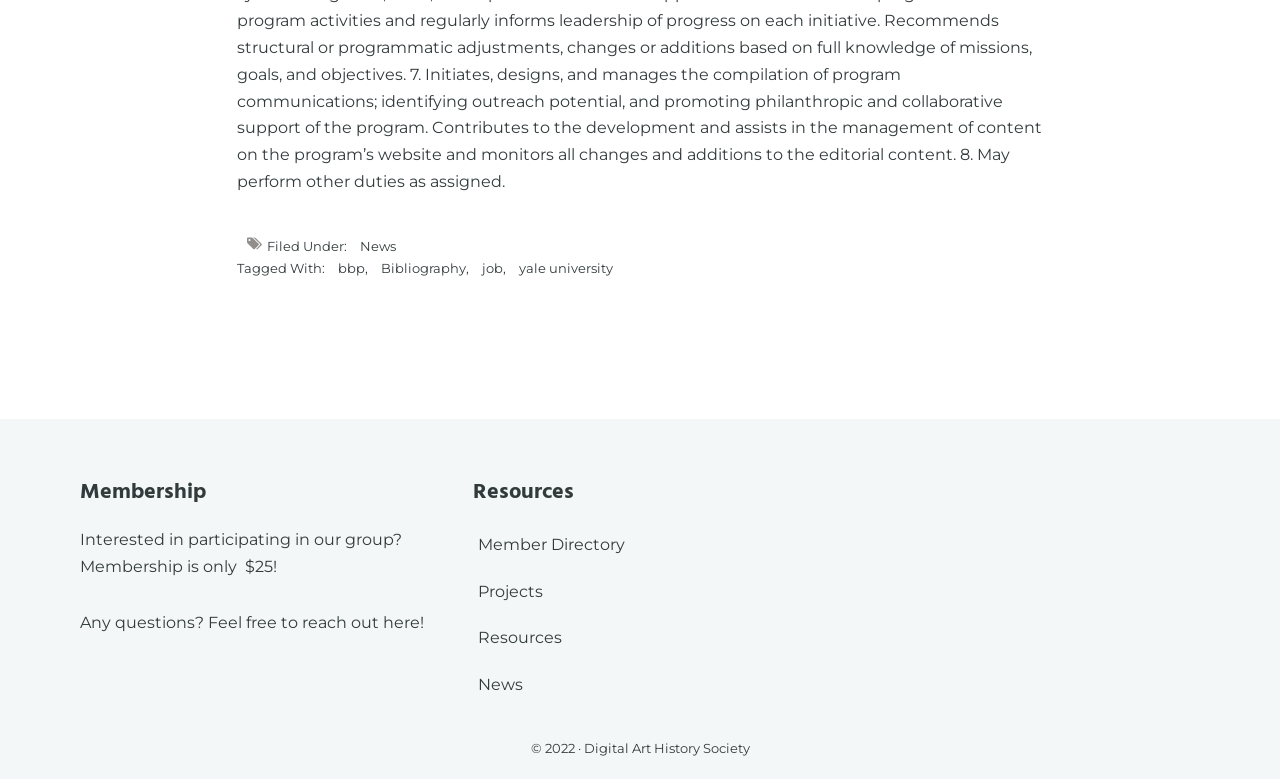Determine the bounding box coordinates of the clickable region to follow the instruction: "Learn more about Membership is only $25!".

[0.062, 0.715, 0.216, 0.739]